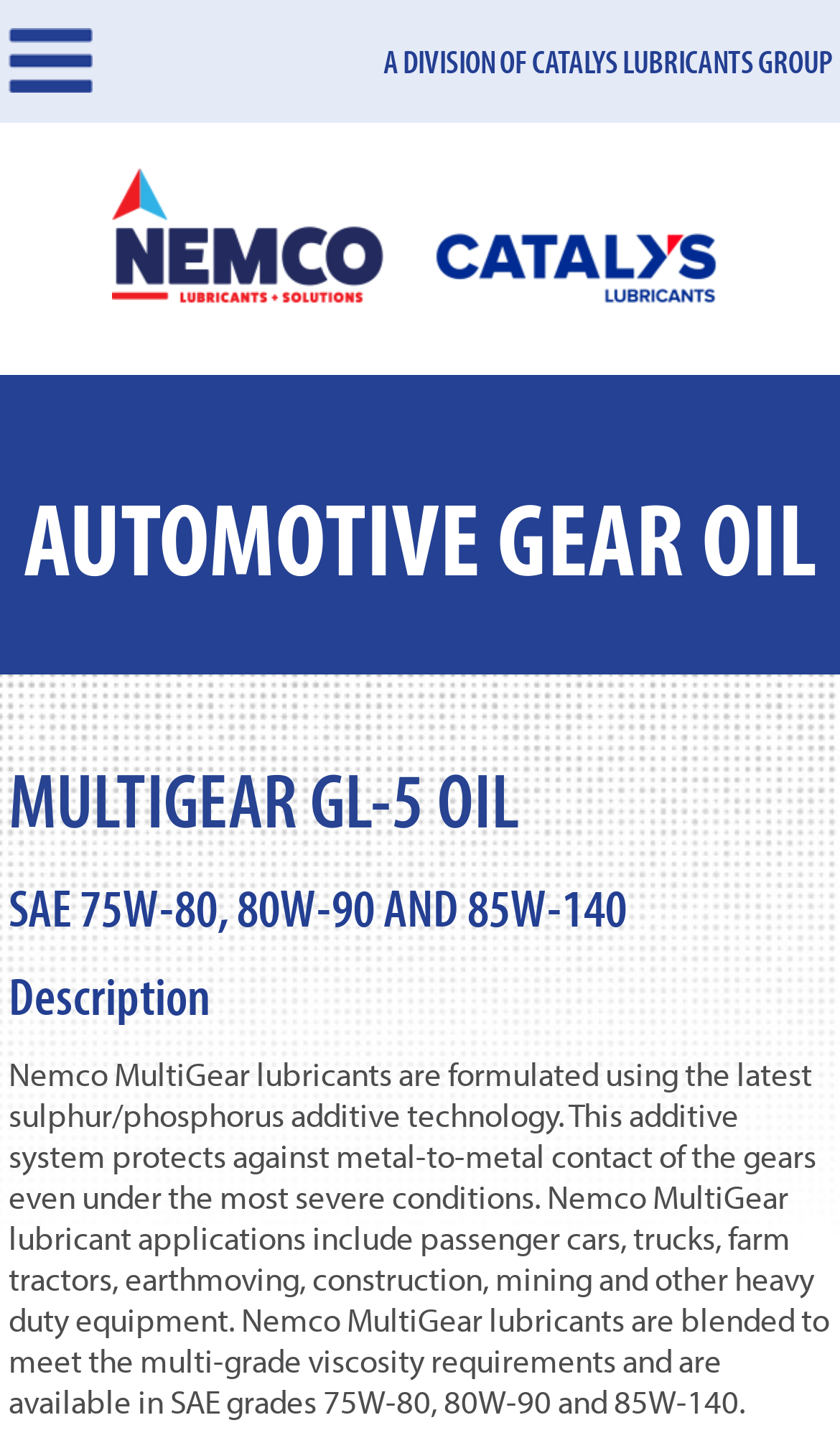What are the SAE grades available for Nemco MultiGear lubricants?
Please answer the question with as much detail and depth as you can.

The webpage content explicitly states that Nemco MultiGear lubricants are available in SAE grades 75W-80, 80W-90, and 85W-140, which can be found in the description section.